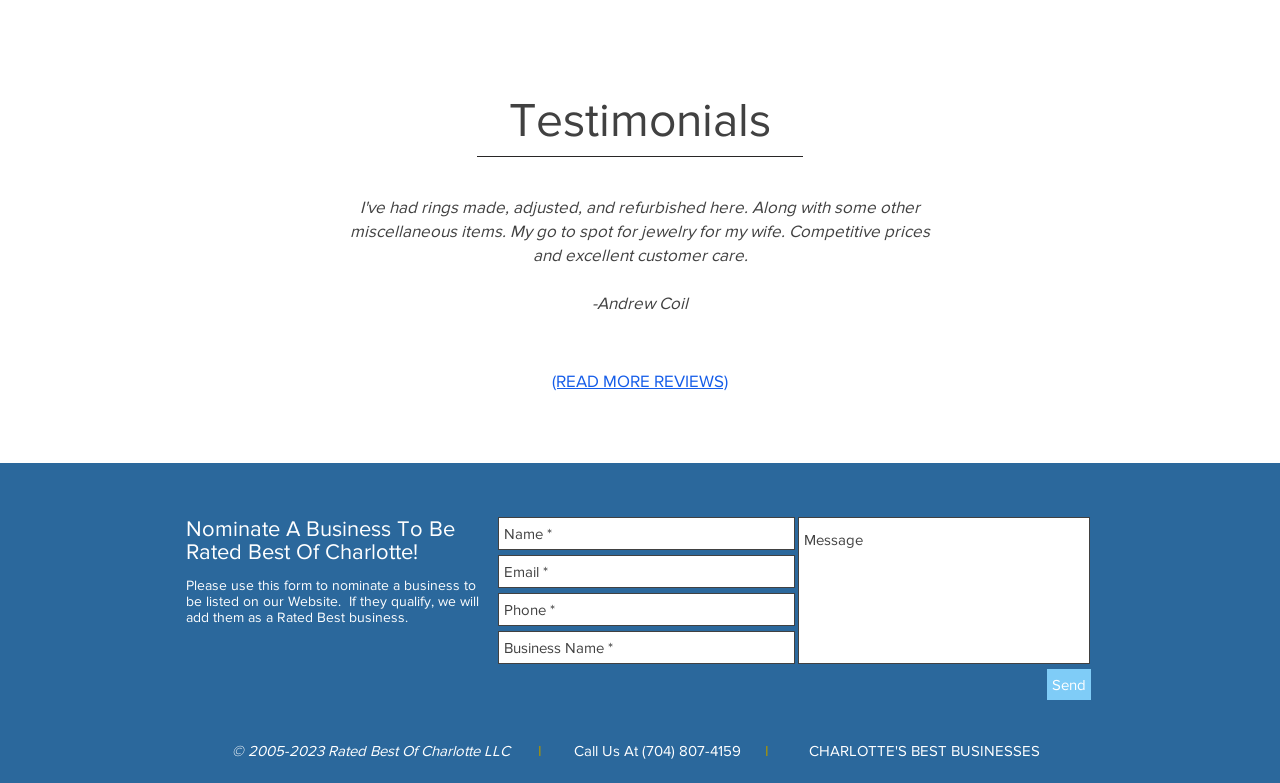Locate the bounding box coordinates of the area you need to click to fulfill this instruction: 'Fill in the Name textbox'. The coordinates must be in the form of four float numbers ranging from 0 to 1: [left, top, right, bottom].

[0.389, 0.66, 0.621, 0.703]